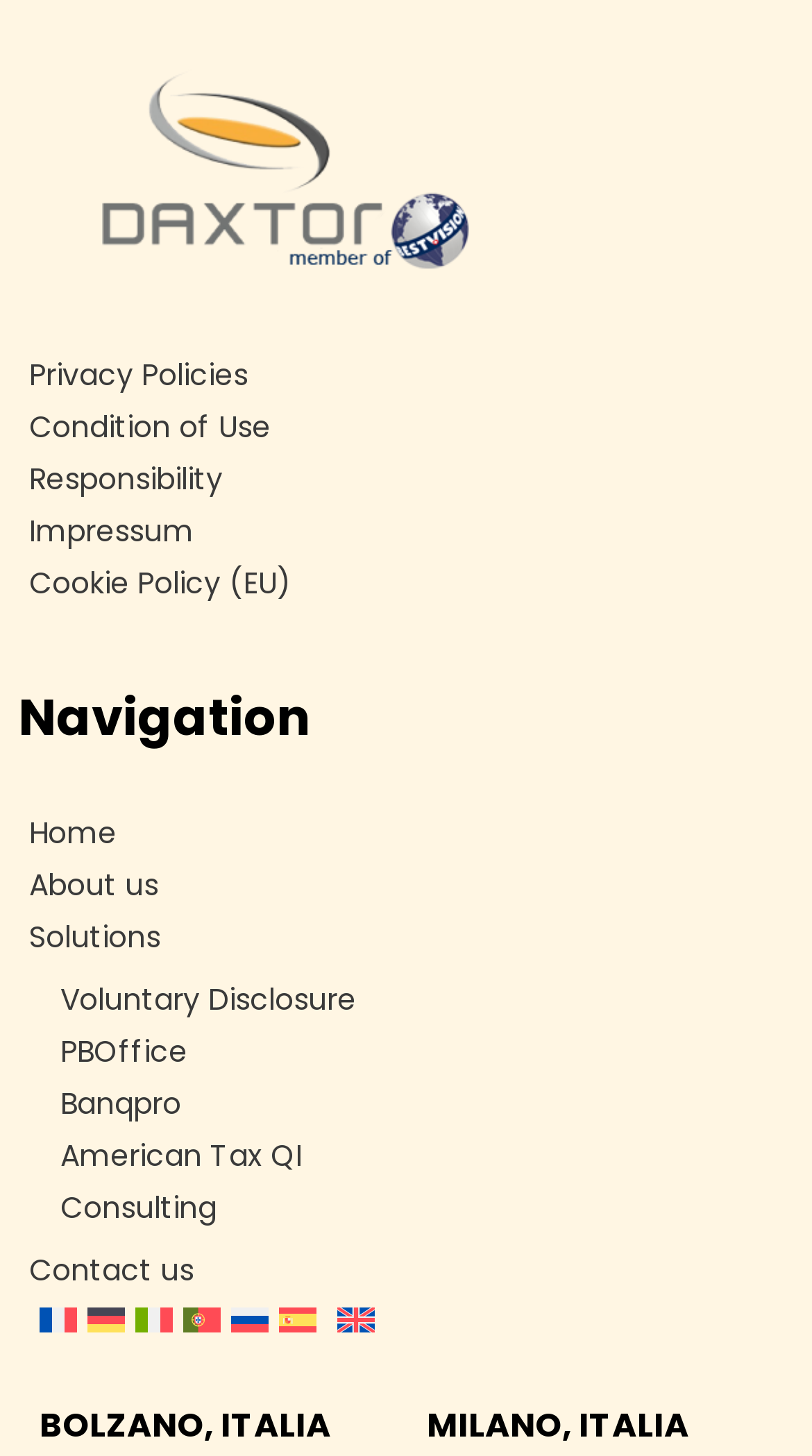Can you find the bounding box coordinates of the area I should click to execute the following instruction: "Go to 'Contact us' page"?

[0.036, 0.857, 0.238, 0.886]